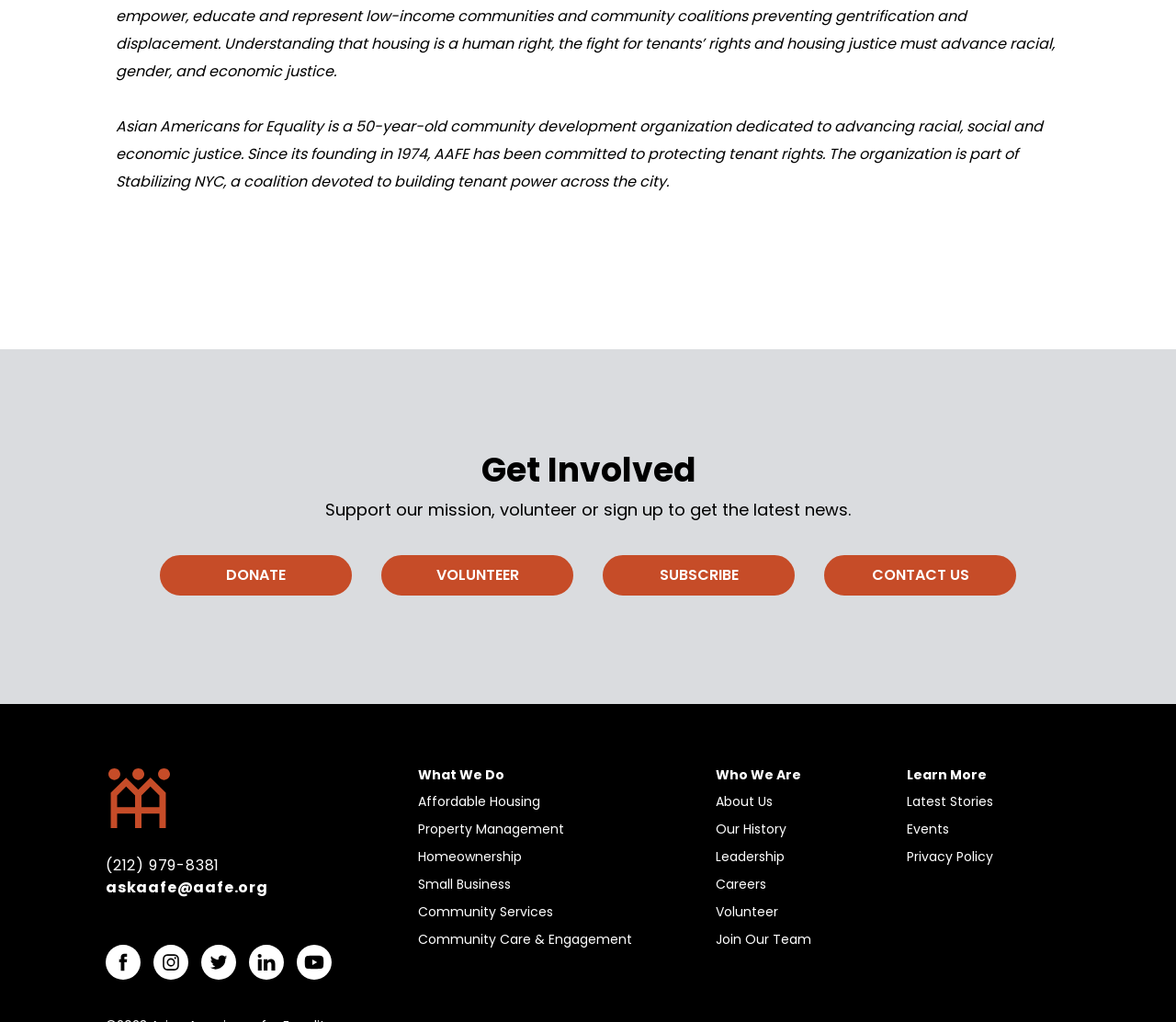Kindly determine the bounding box coordinates for the area that needs to be clicked to execute this instruction: "Subscribe to get the latest news".

[0.512, 0.543, 0.676, 0.583]